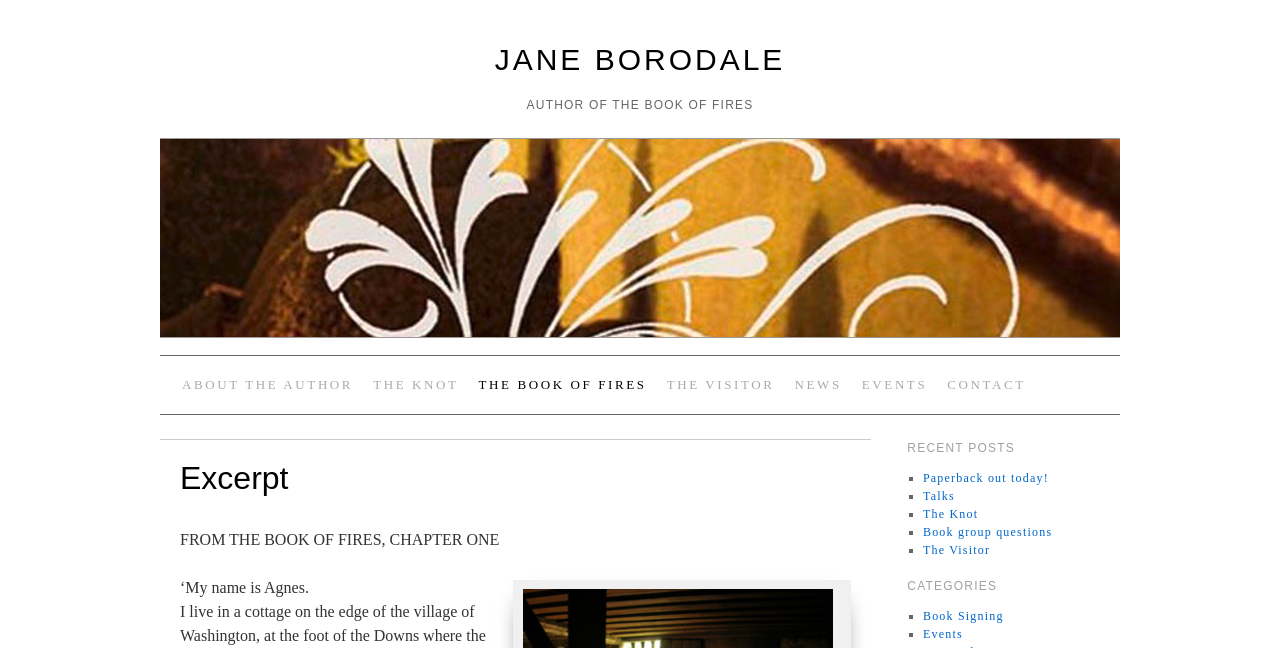Answer this question in one word or a short phrase: What is the category of the post 'Paperback out today!'?

RECENT POSTS